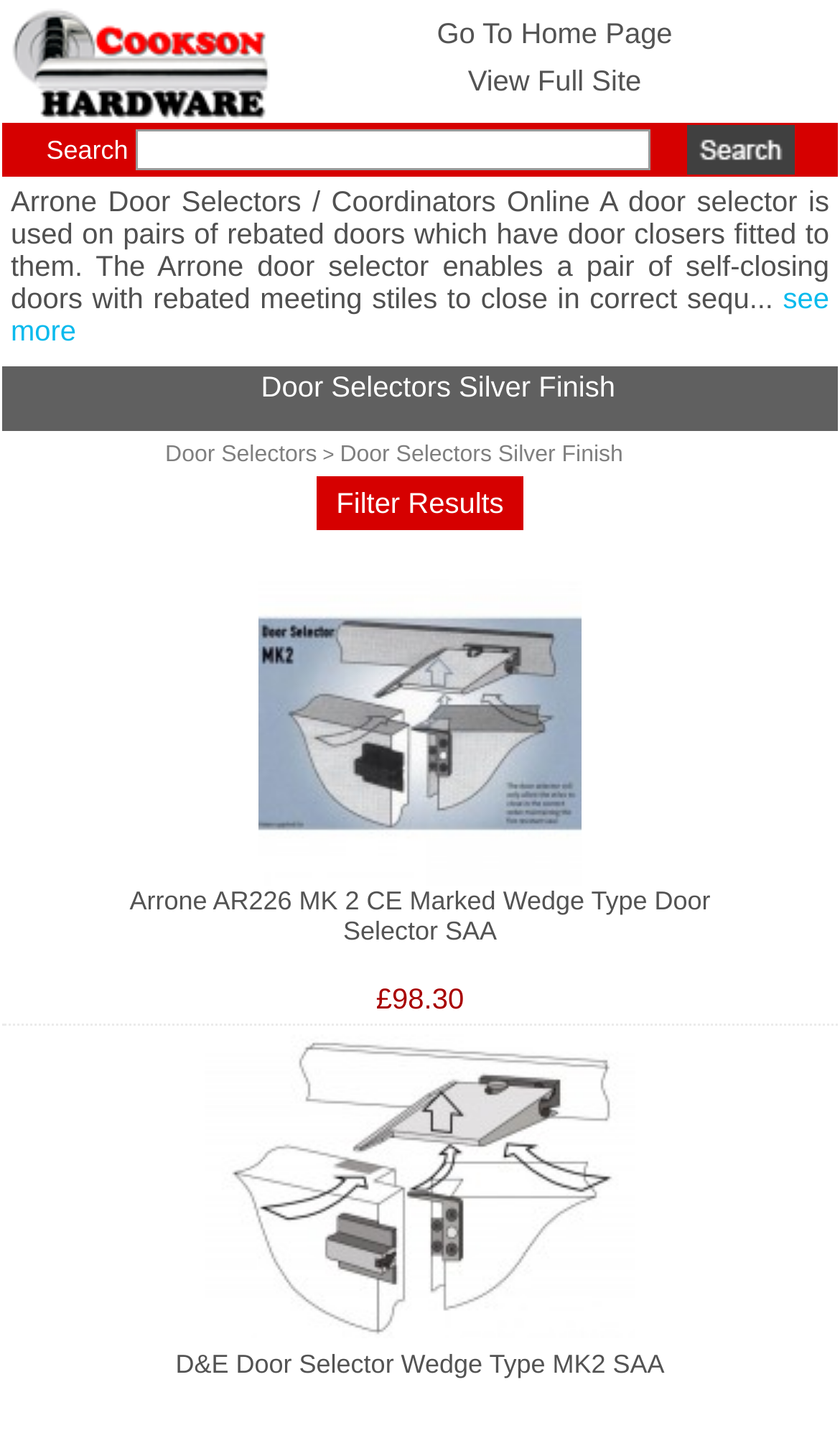What is the purpose of a door selector?
Kindly answer the question with as much detail as you can.

Based on the text description of the webpage, it seems that the webpage is about Cookson Hardware, and there is a section about door selectors. The text describes a door selector as a device used on pairs of rebated doors with door closers fitted to them, enabling a pair of self-closing doors with rebated meeting stiles to close in correct sequence.